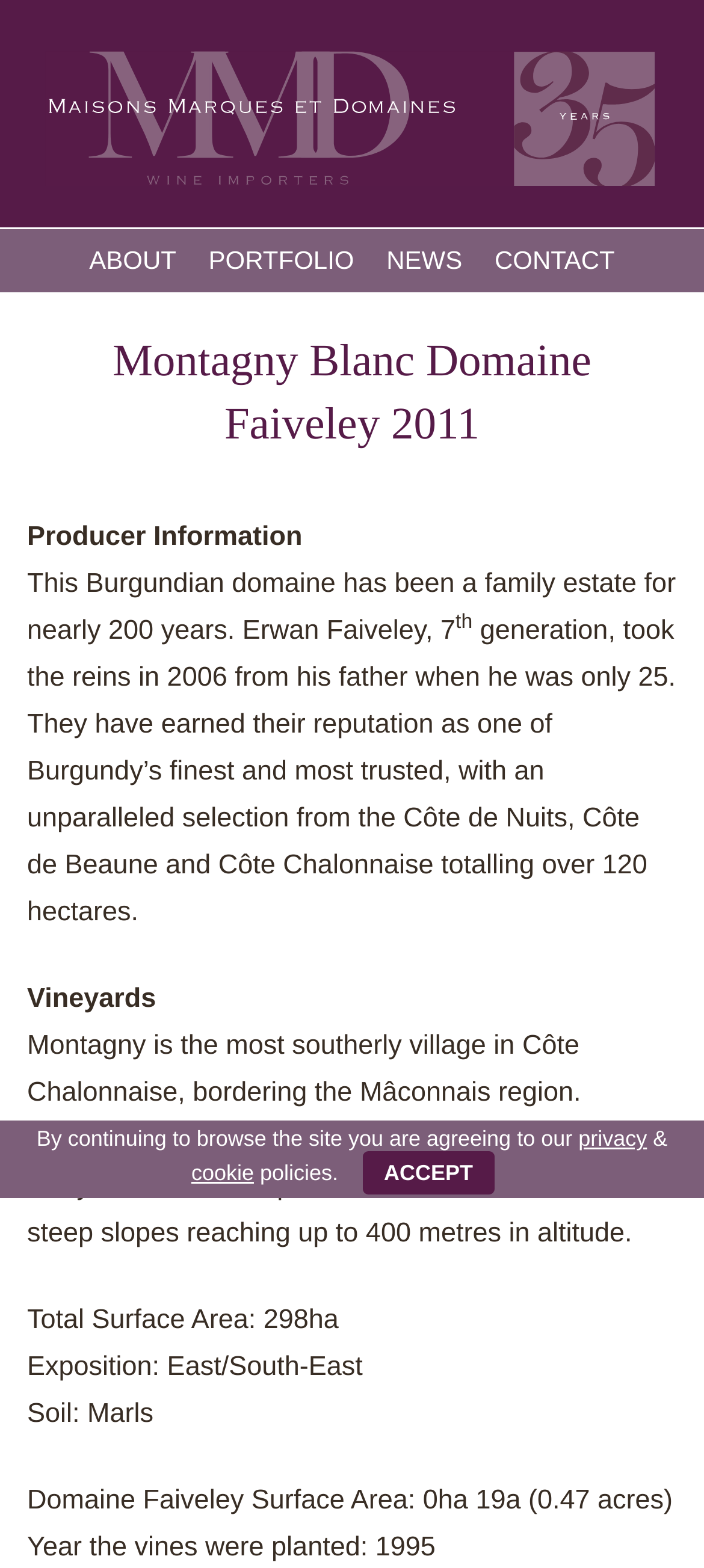Locate the primary headline on the webpage and provide its text.

MMD — Maisons Marques et Domaines : Wine Importers, Louis Roederer and high quality French wine & champagne